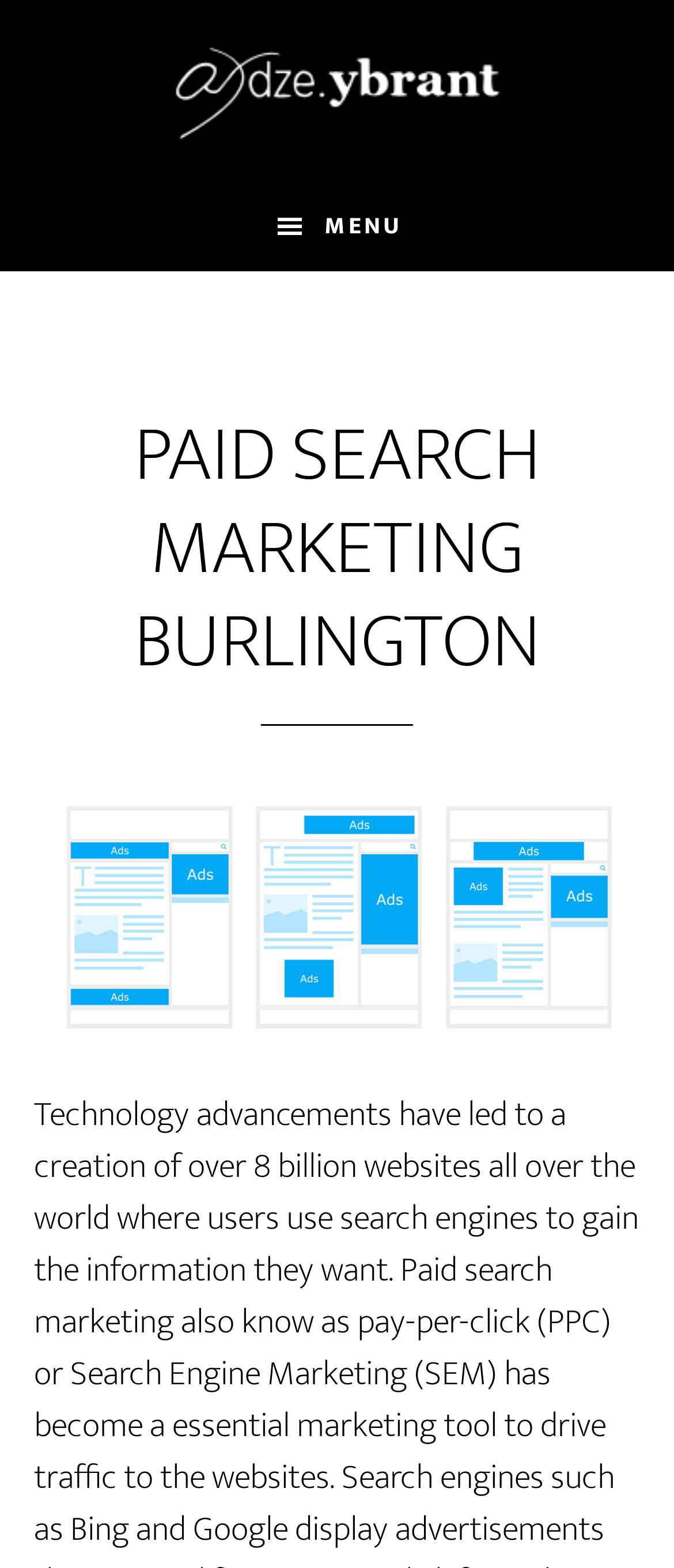Using the description: "Menu", determine the UI element's bounding box coordinates. Ensure the coordinates are in the format of four float numbers between 0 and 1, i.e., [left, top, right, bottom].

[0.05, 0.117, 0.95, 0.172]